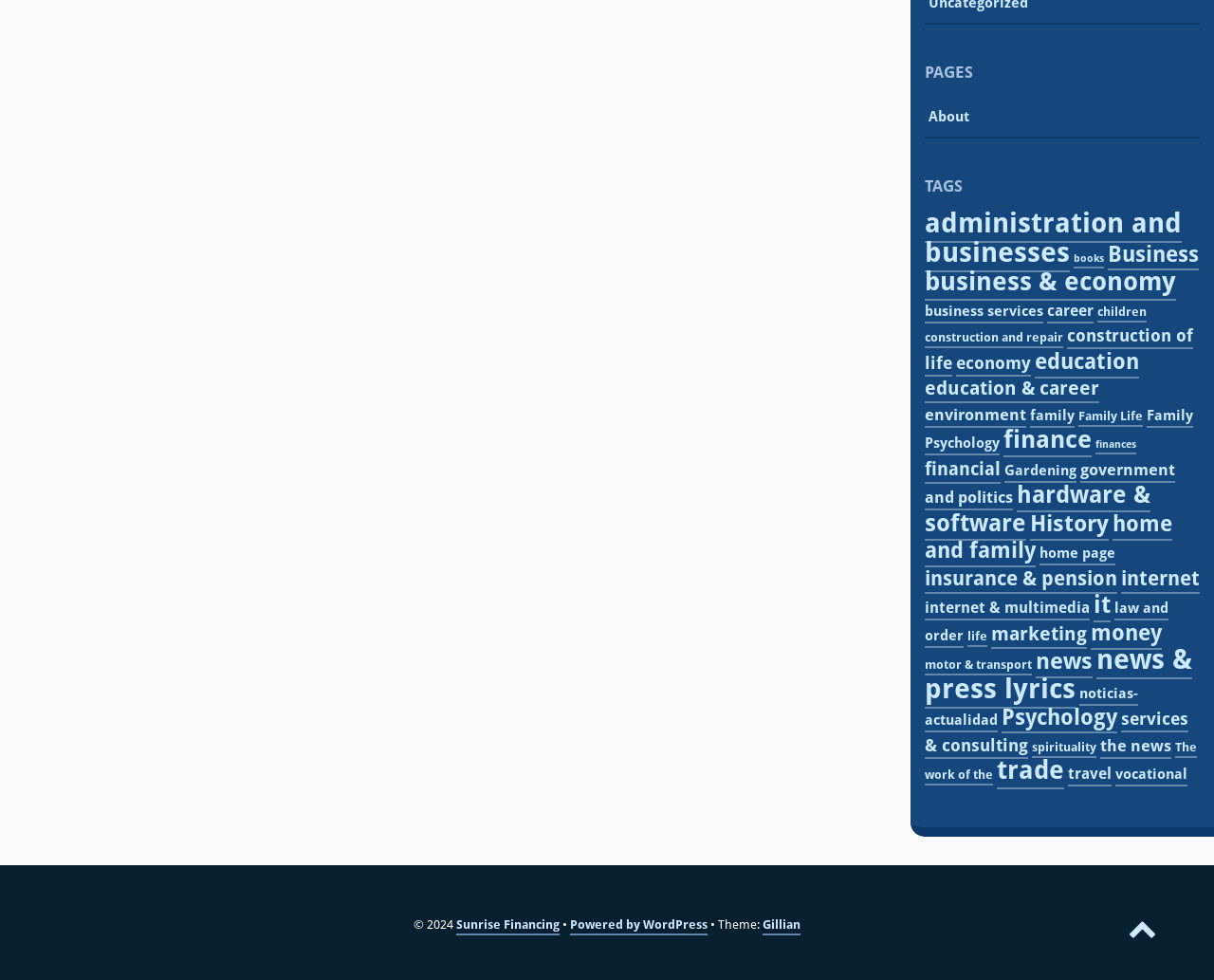Based on the image, provide a detailed response to the question:
What is the theme of the website?

I found the text 'Theme:' in the footer section of the webpage, and next to it is a link 'Gillian', which suggests that the theme of the website is 'Gillian'.